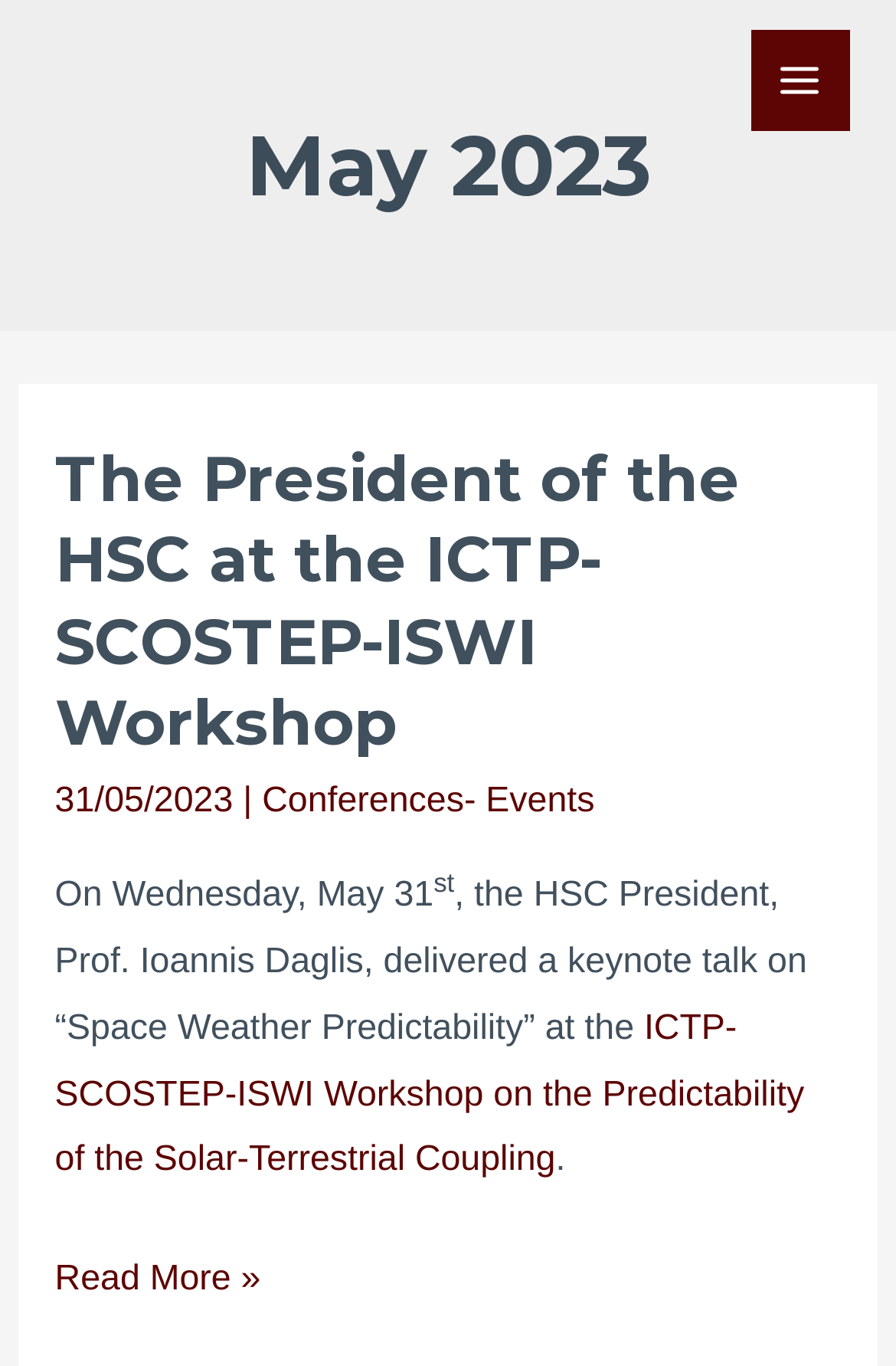Please provide a brief answer to the question using only one word or phrase: 
What is the name of the workshop?

ICTP-SCOSTEP-ISWI Workshop